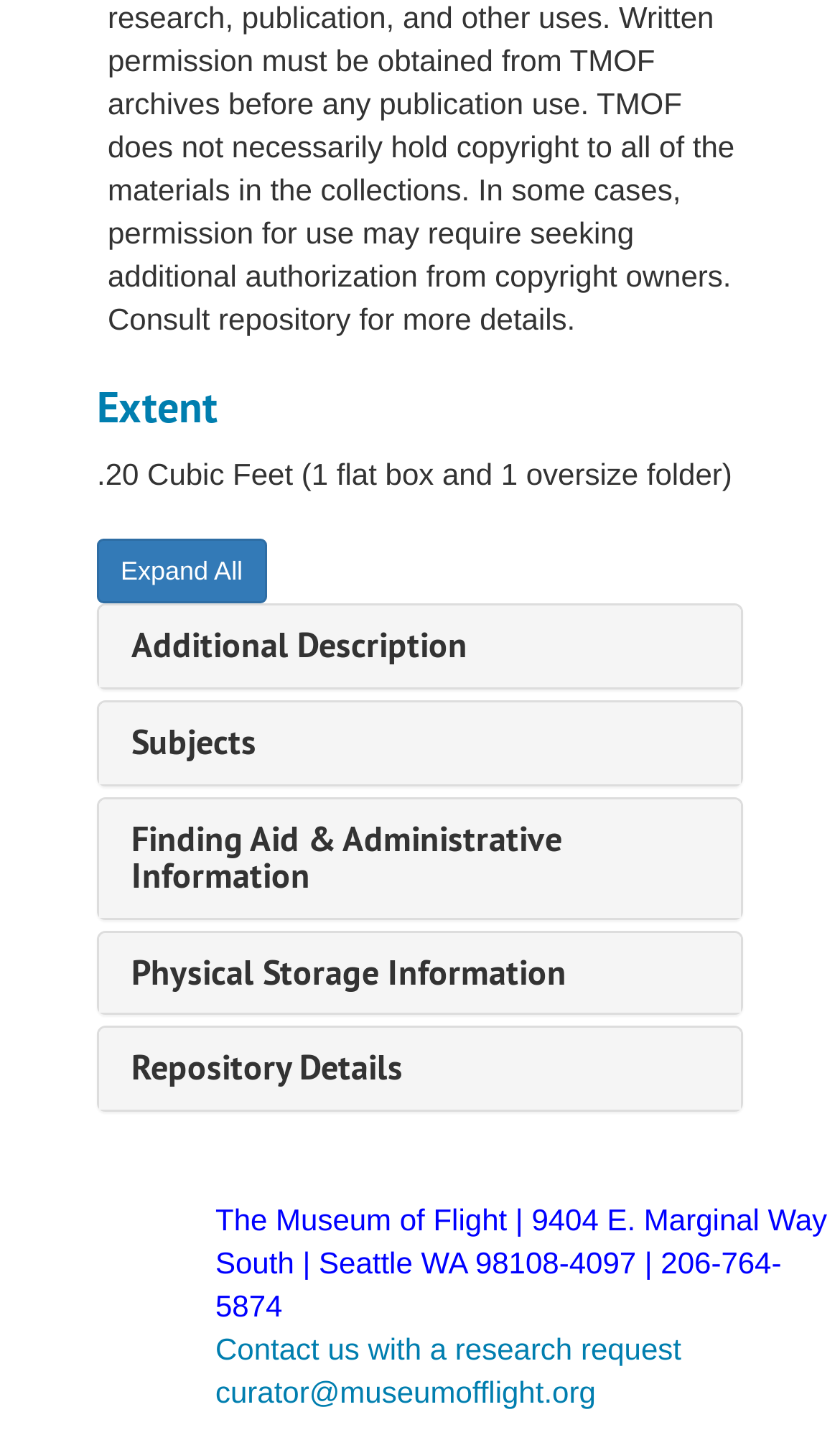Please determine the bounding box coordinates of the element's region to click in order to carry out the following instruction: "go to top". The coordinates should be four float numbers between 0 and 1, i.e., [left, top, right, bottom].

None